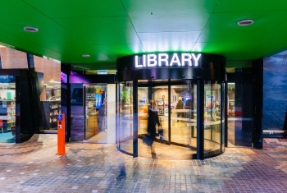What color is the overhang?
By examining the image, provide a one-word or phrase answer.

Green